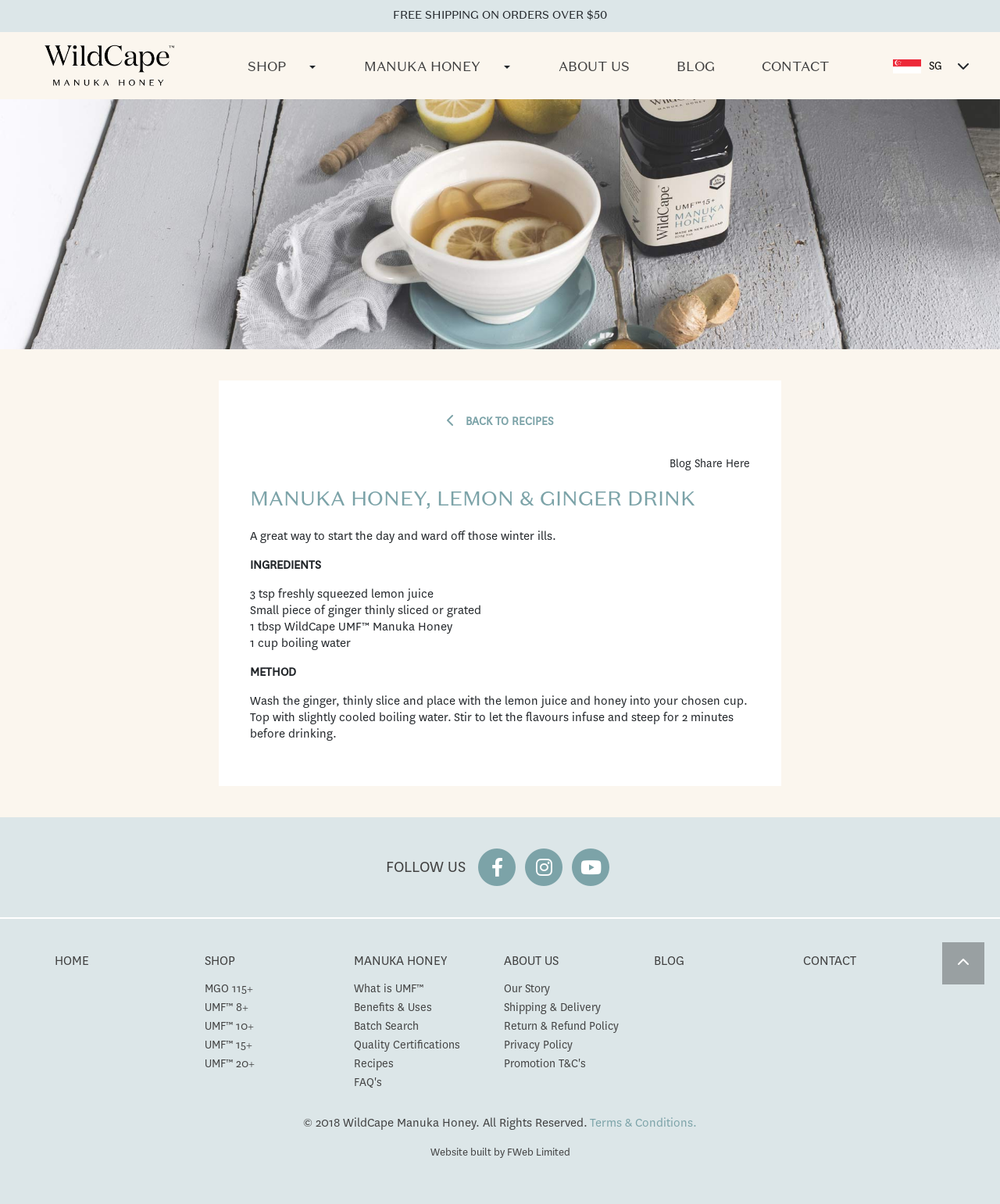Find the bounding box coordinates for the area that must be clicked to perform this action: "Click on the 'BACK TO RECIPES' link".

[0.447, 0.342, 0.553, 0.357]